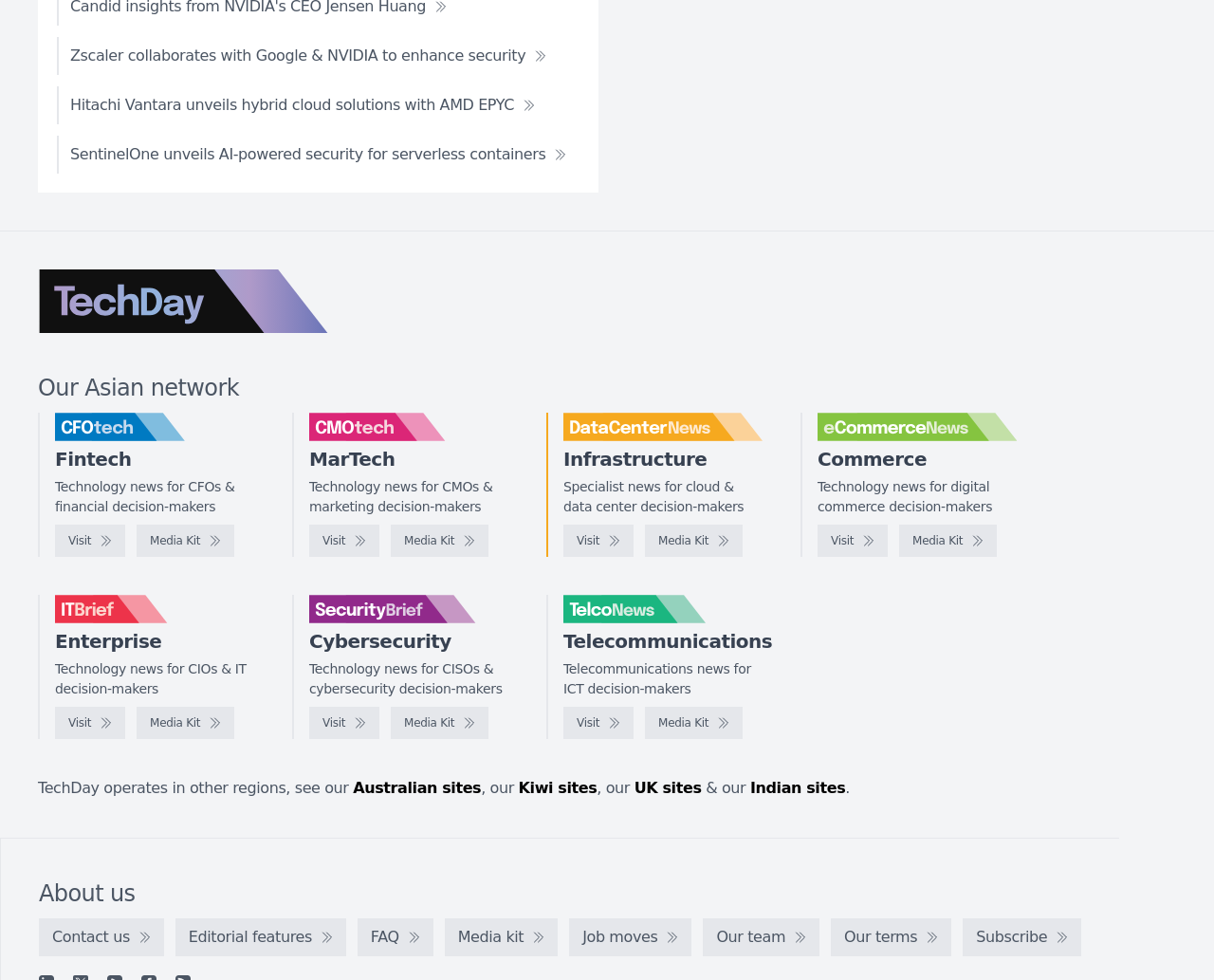Locate the bounding box coordinates of the clickable element to fulfill the following instruction: "Contact us". Provide the coordinates as four float numbers between 0 and 1 in the format [left, top, right, bottom].

[0.032, 0.937, 0.135, 0.976]